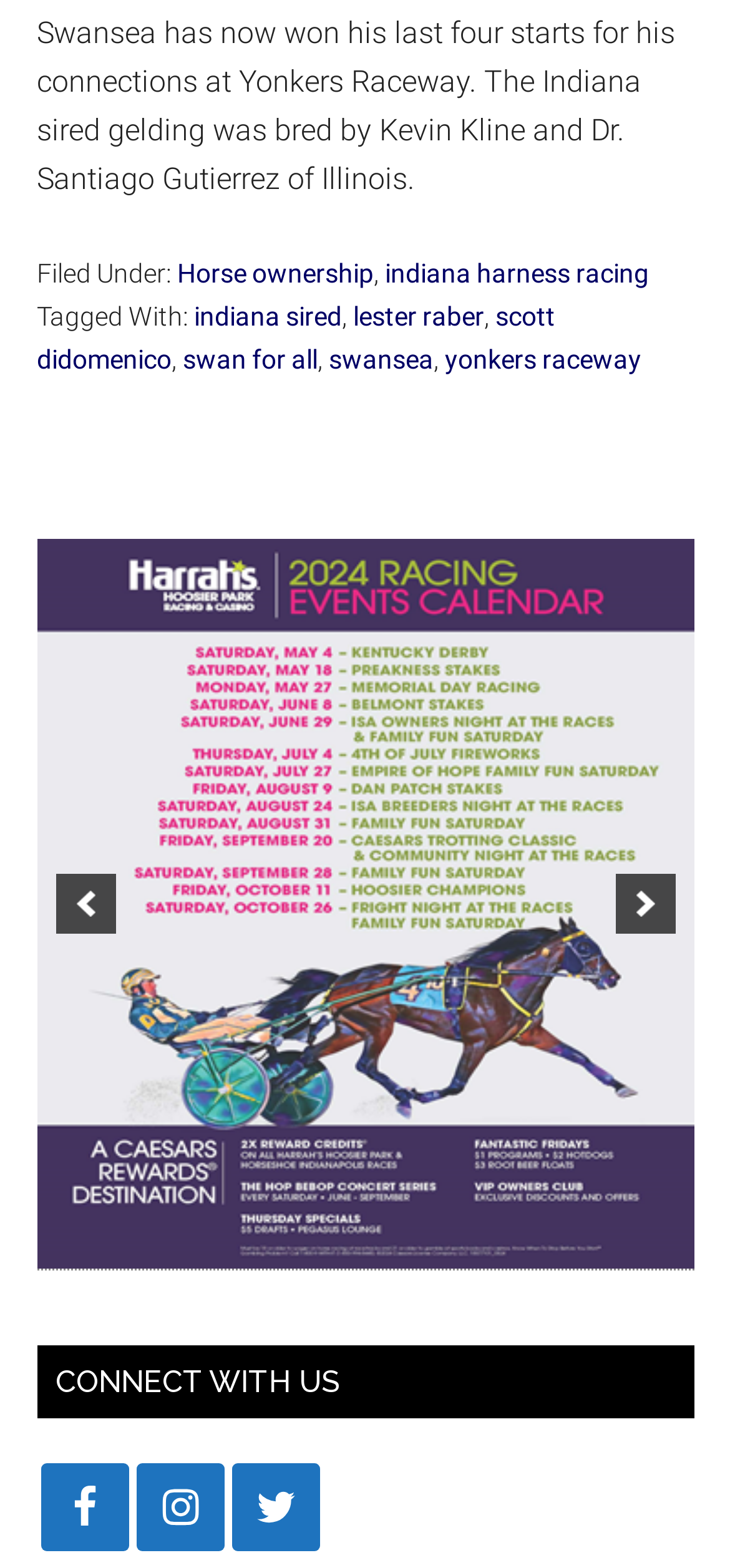Identify the bounding box for the described UI element. Provide the coordinates in (top-left x, top-left y, bottom-right x, bottom-right y) format with values ranging from 0 to 1: aria-label="next"

[0.842, 0.557, 0.924, 0.596]